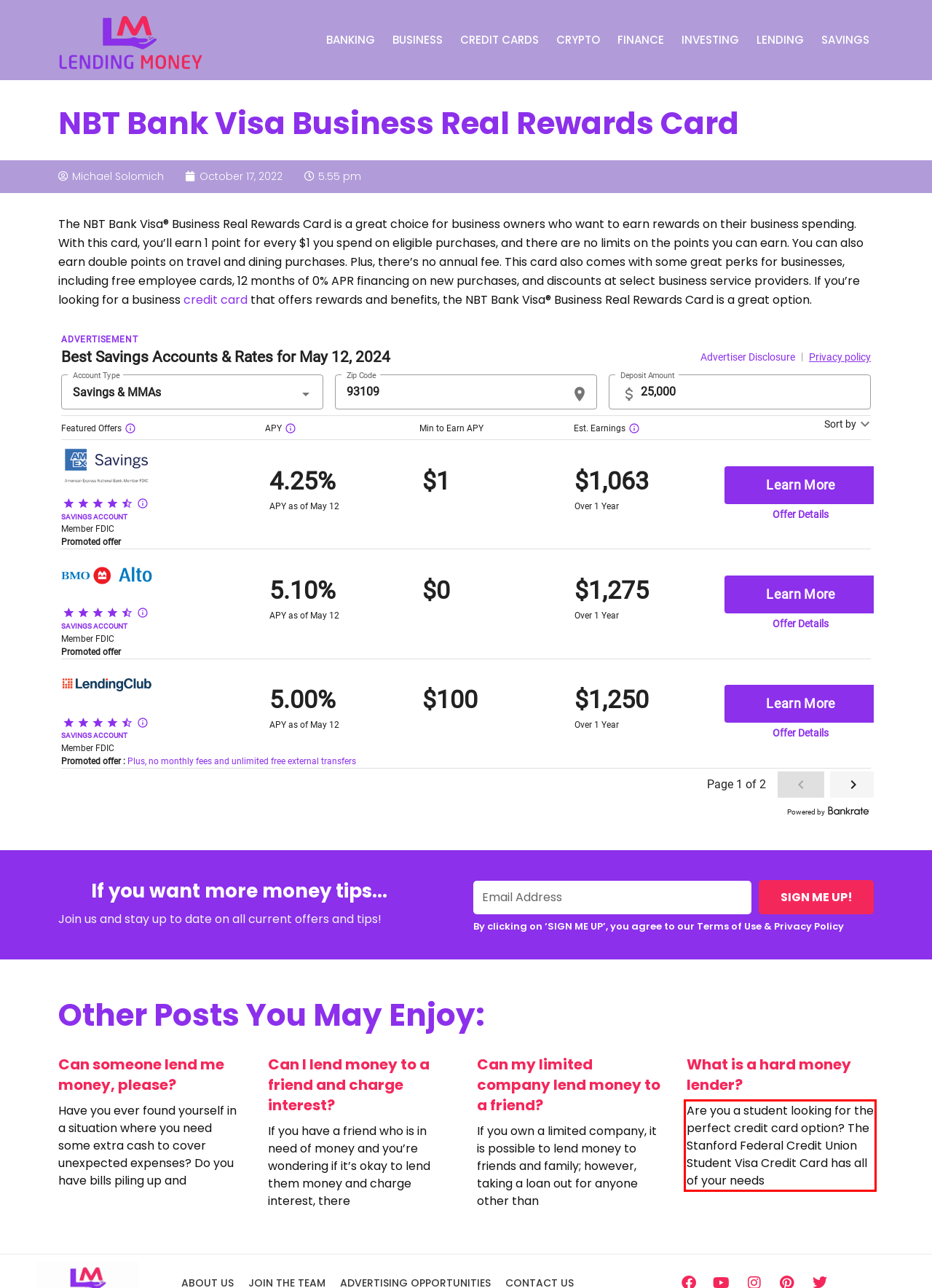Extract and provide the text found inside the red rectangle in the screenshot of the webpage.

Are you a student looking for the perfect credit card option? The Stanford Federal Credit Union Student Visa Credit Card has all of your needs